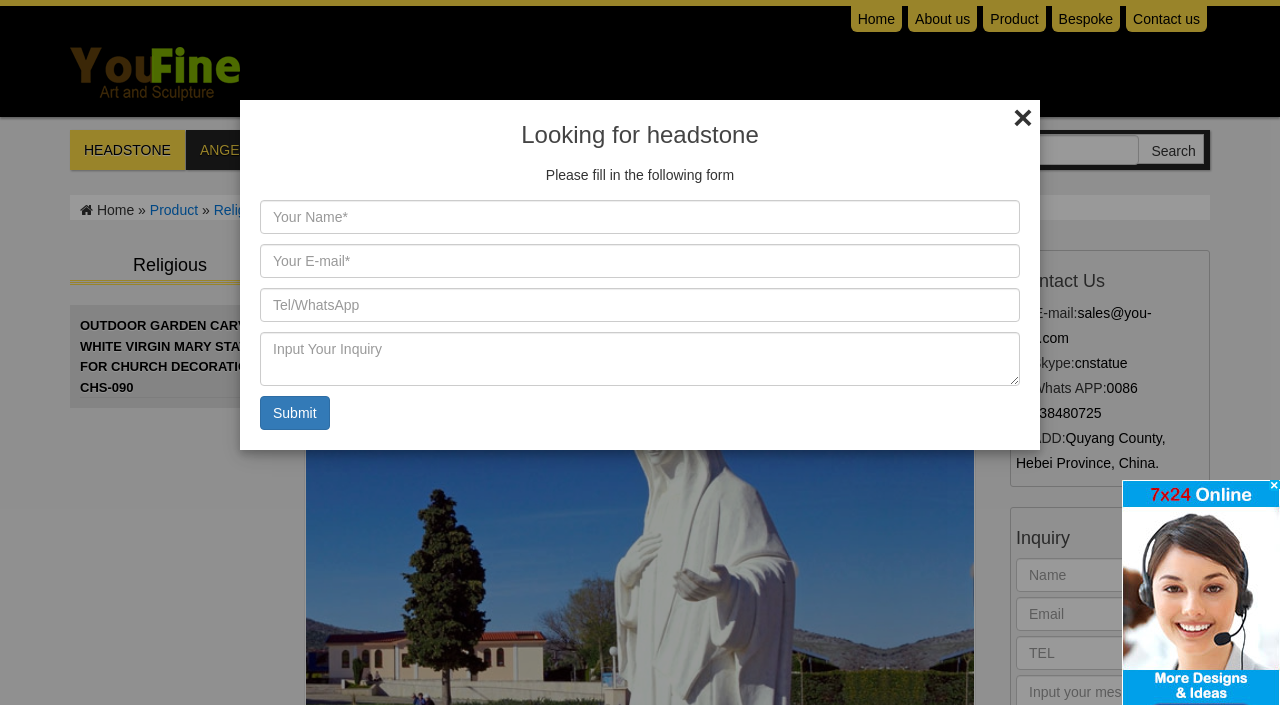Locate the bounding box coordinates of the area where you should click to accomplish the instruction: "Submit the inquiry".

[0.203, 0.562, 0.257, 0.61]